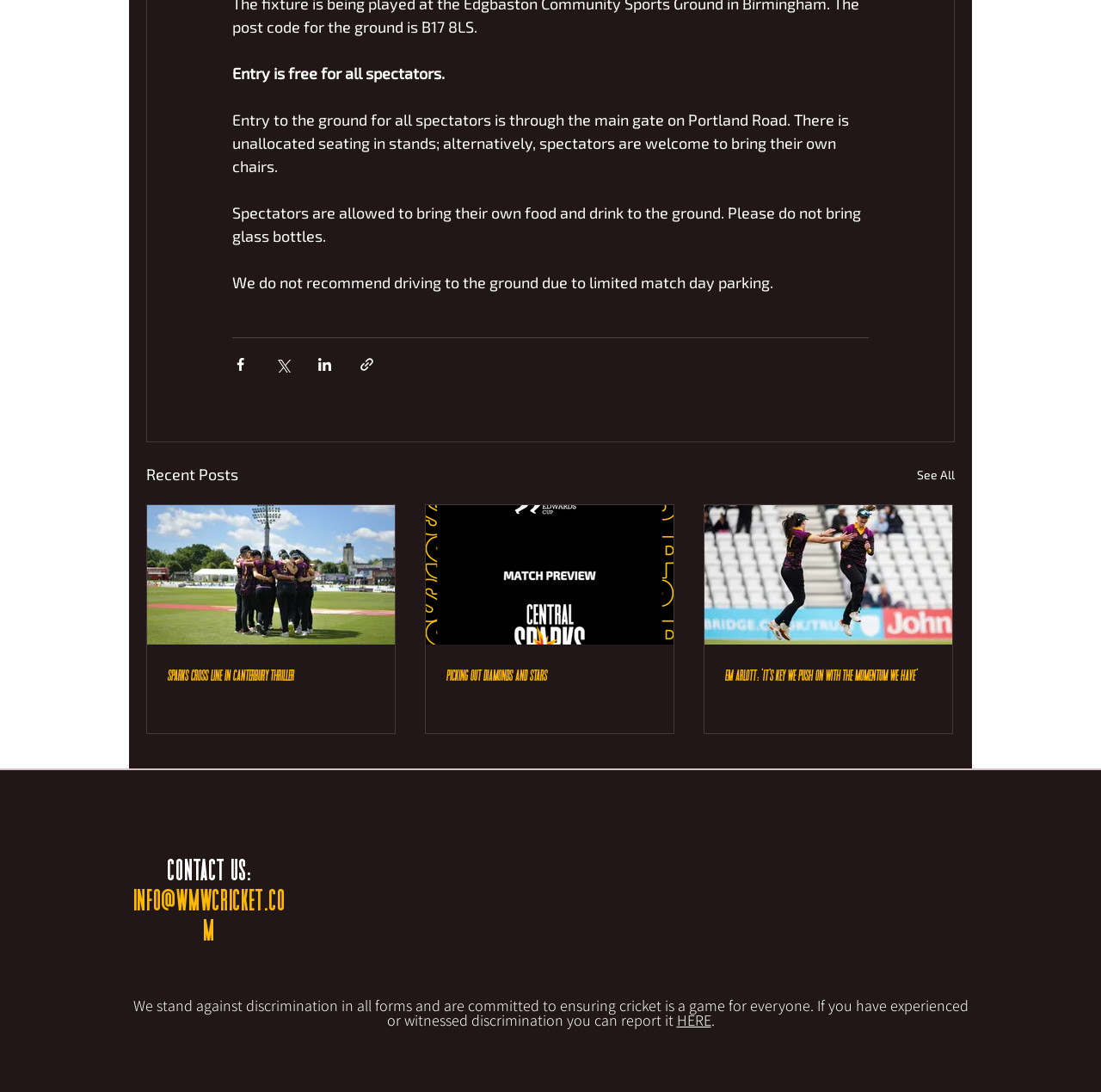Using the details in the image, give a detailed response to the question below:
How many social media links are in the Social Bar?

By examining the list element 'Social Bar', I count four link elements, which correspond to four social media links.